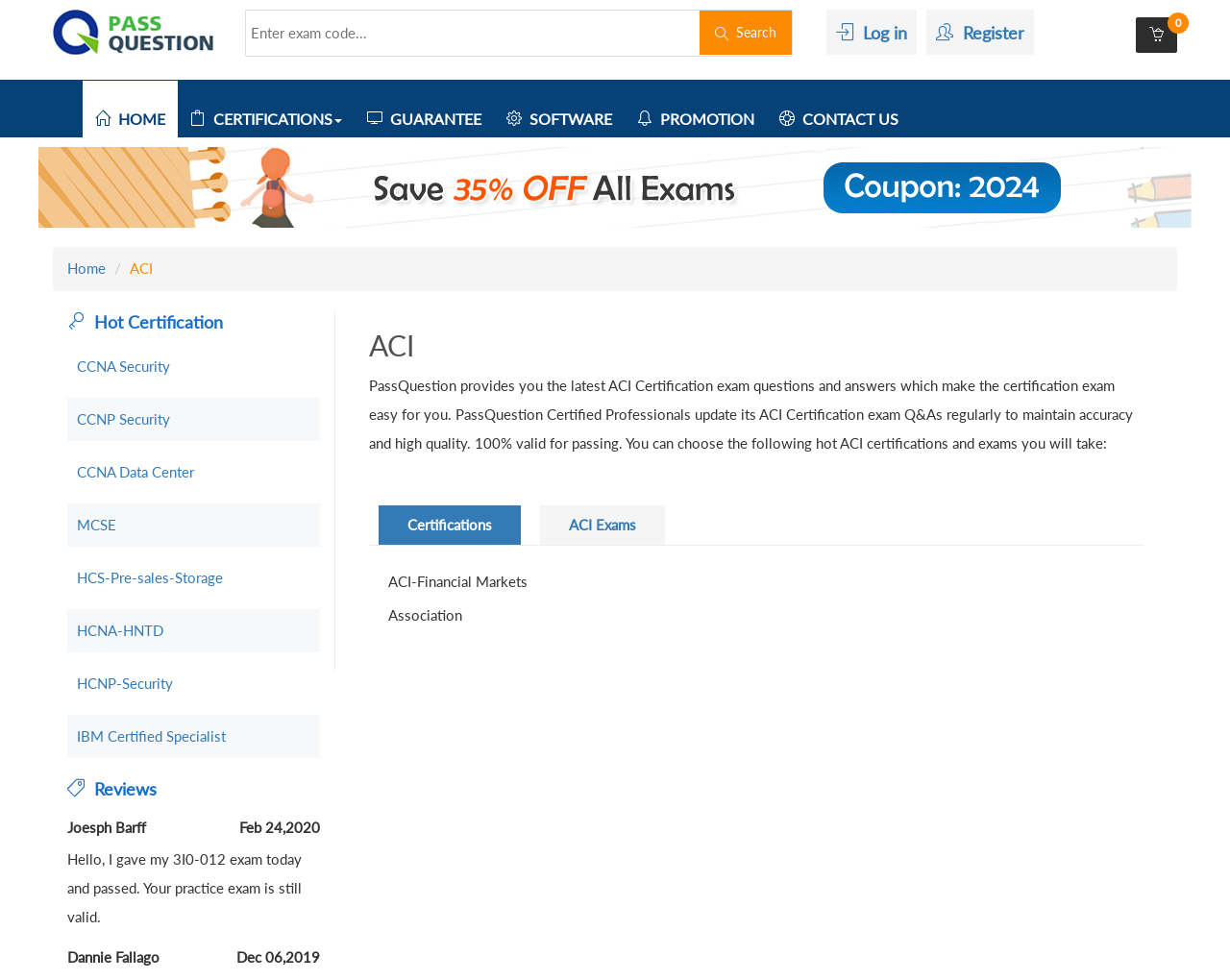Please specify the bounding box coordinates of the clickable section necessary to execute the following command: "Register for a new account".

[0.761, 0.021, 0.833, 0.046]